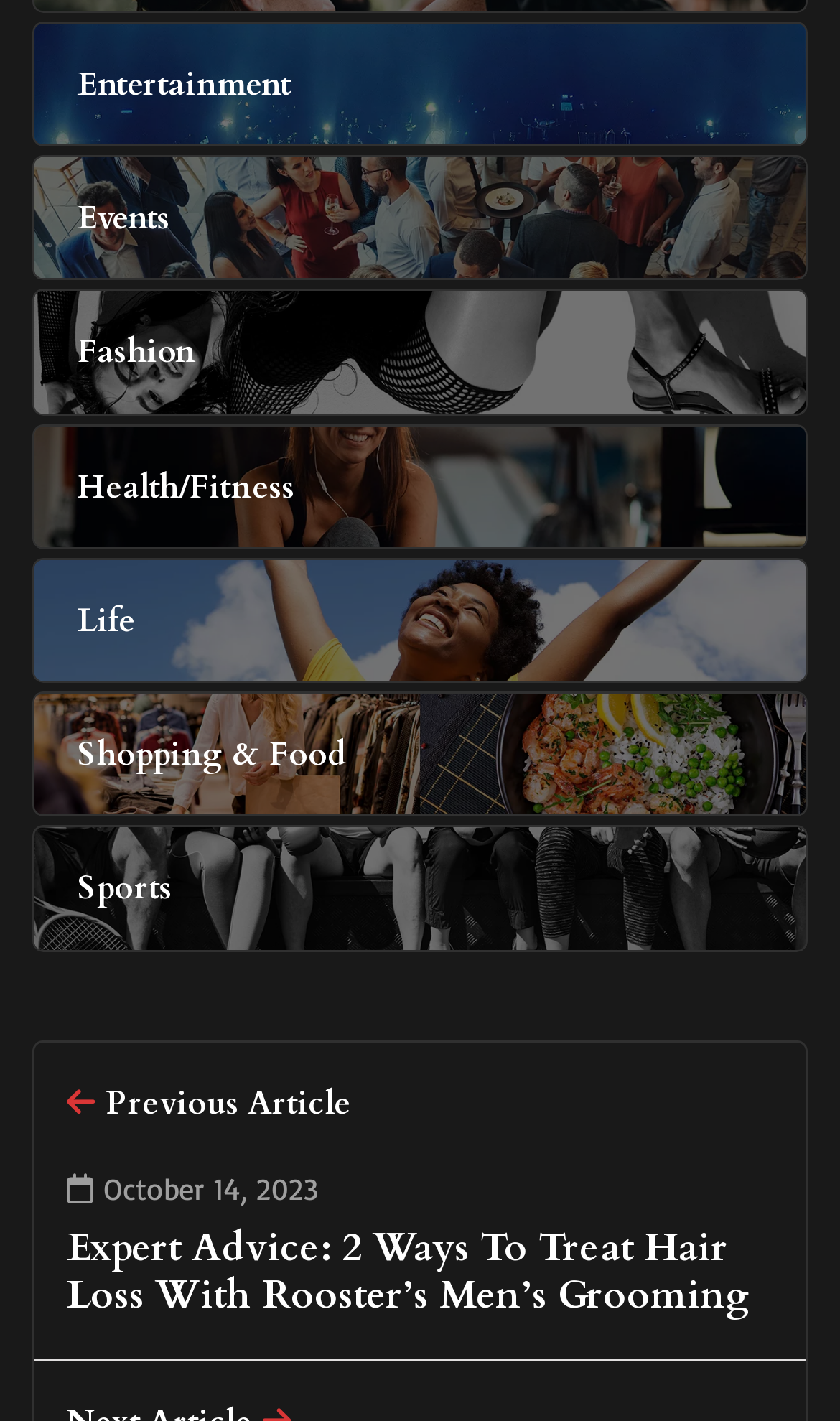Specify the bounding box coordinates of the element's area that should be clicked to execute the given instruction: "Click on Entertainment". The coordinates should be four float numbers between 0 and 1, i.e., [left, top, right, bottom].

[0.038, 0.015, 0.962, 0.103]